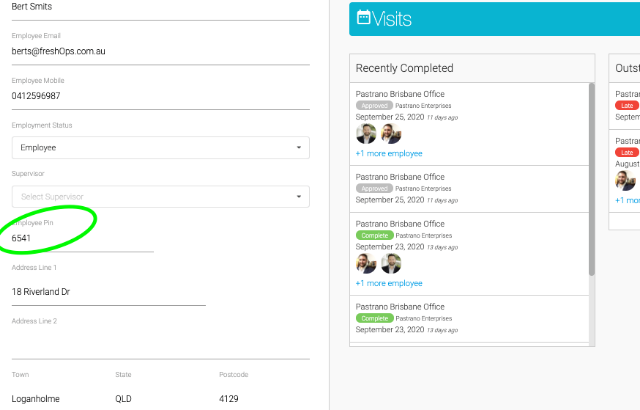Where is the address '18 Riverland Dr' located?
Please respond to the question thoroughly and include all relevant details.

The address '18 Riverland Dr' is partially shown on the left side of the user interface, and it is located in Loganholme, Queensland, with a postcode of 4129.